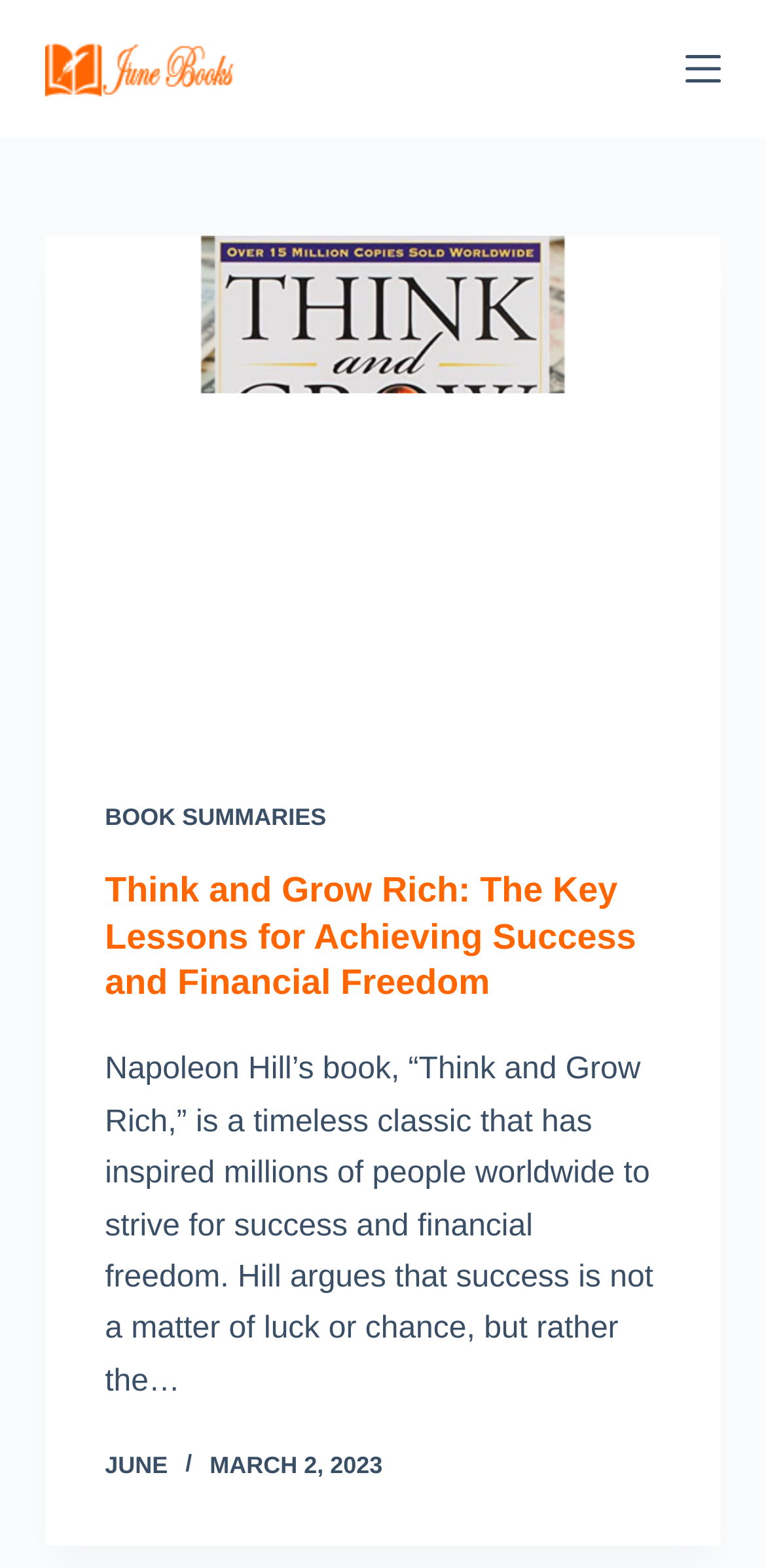Provide a thorough description of this webpage.

The webpage is about June Books, with a prominent link to "Skip to content" at the top left corner. Below it, there is a link to "June Books" accompanied by an image with the same title, positioned at the top center of the page. 

On the top right corner, there is a "Menu" button. 

The main content of the page is an article that takes up most of the page's real estate. It starts with a link to "Think and Grow Rich: The Key Lessons for Achieving Success and Financial Freedom" accompanied by an image of the book cover, positioned at the top left of the article. 

Below the book link, there is a link to "BOOK SUMMARIES" and a heading with the same title as the book link. Underneath the heading, there is another link to the book, followed by a summary of the book "Think and Grow Rich" by Napoleon Hill, which discusses the author's argument that success is not a matter of luck or chance, but rather the result of deliberate effort. 

At the bottom of the article, there is a link to "JUNE" and a timestamp "MARCH 2, 2023" positioned next to each other.